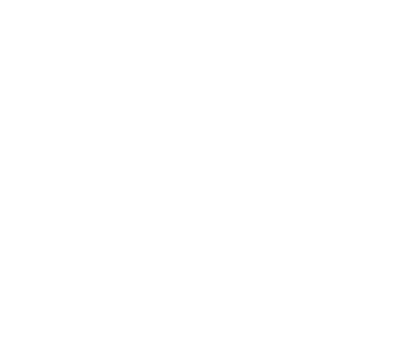Analyze the image and describe all the key elements you observe.

The image depicts an illustrative graphic related to the topic of "Vietnam Visa for Argentine Citizens." It is likely designed to visually represent key information regarding visa requirements, processes, or benefits for Argentine nationals traveling to Vietnam. The accompanying text on the webpage delves into the intricacies of obtaining a visa for Vietnam, highlighting necessary documentation, application procedures, and tips for a smooth travel experience. Overall, this image serves as a visual aid to enhance understanding and engagement with the visa process information being discussed.